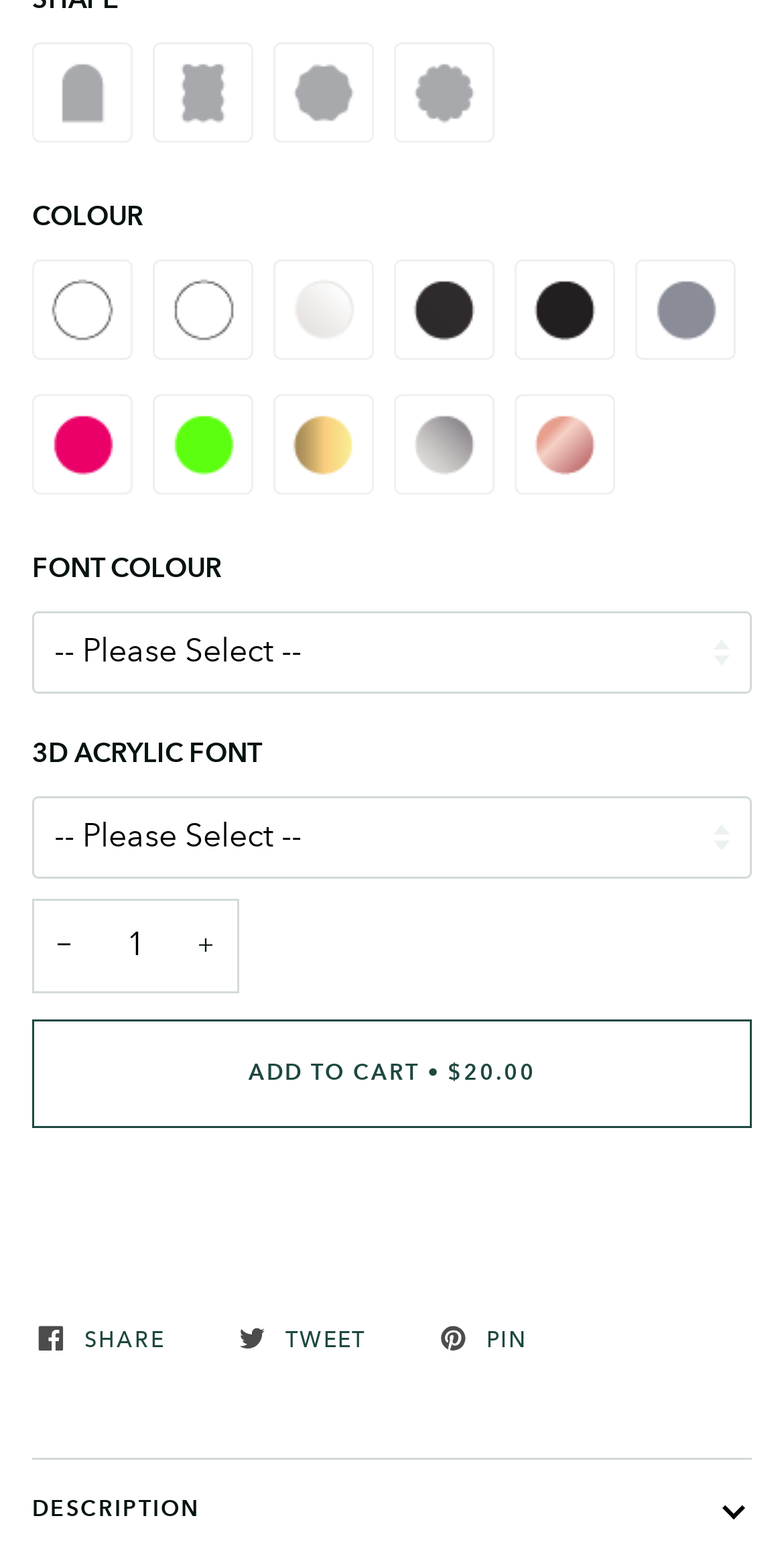Using the format (top-left x, top-left y, bottom-right x, bottom-right y), provide the bounding box coordinates for the described UI element. All values should be floating point numbers between 0 and 1: Buy now

[0.041, 0.741, 0.959, 0.81]